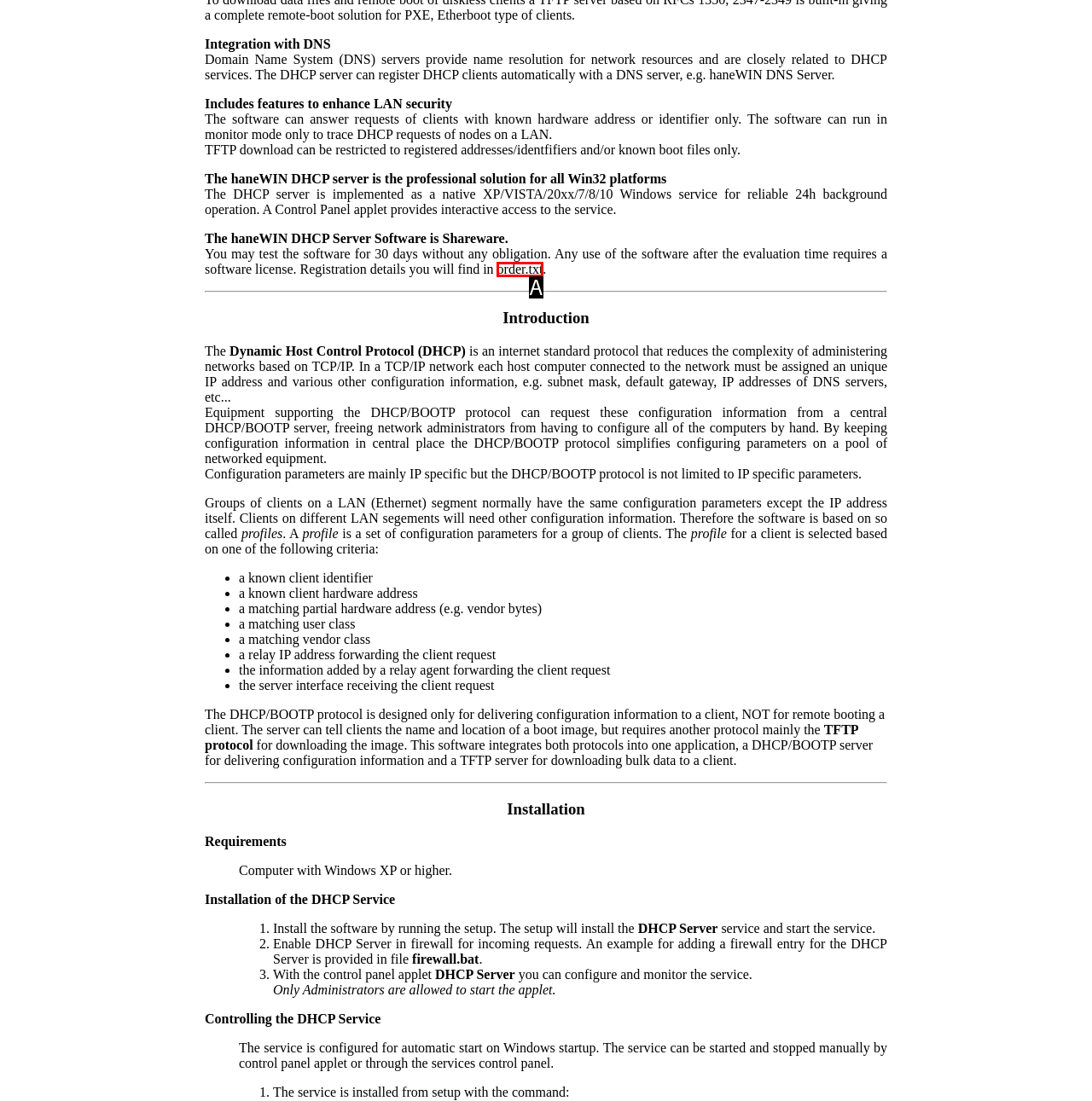Identify which HTML element aligns with the description: order.txt
Answer using the letter of the correct choice from the options available.

A